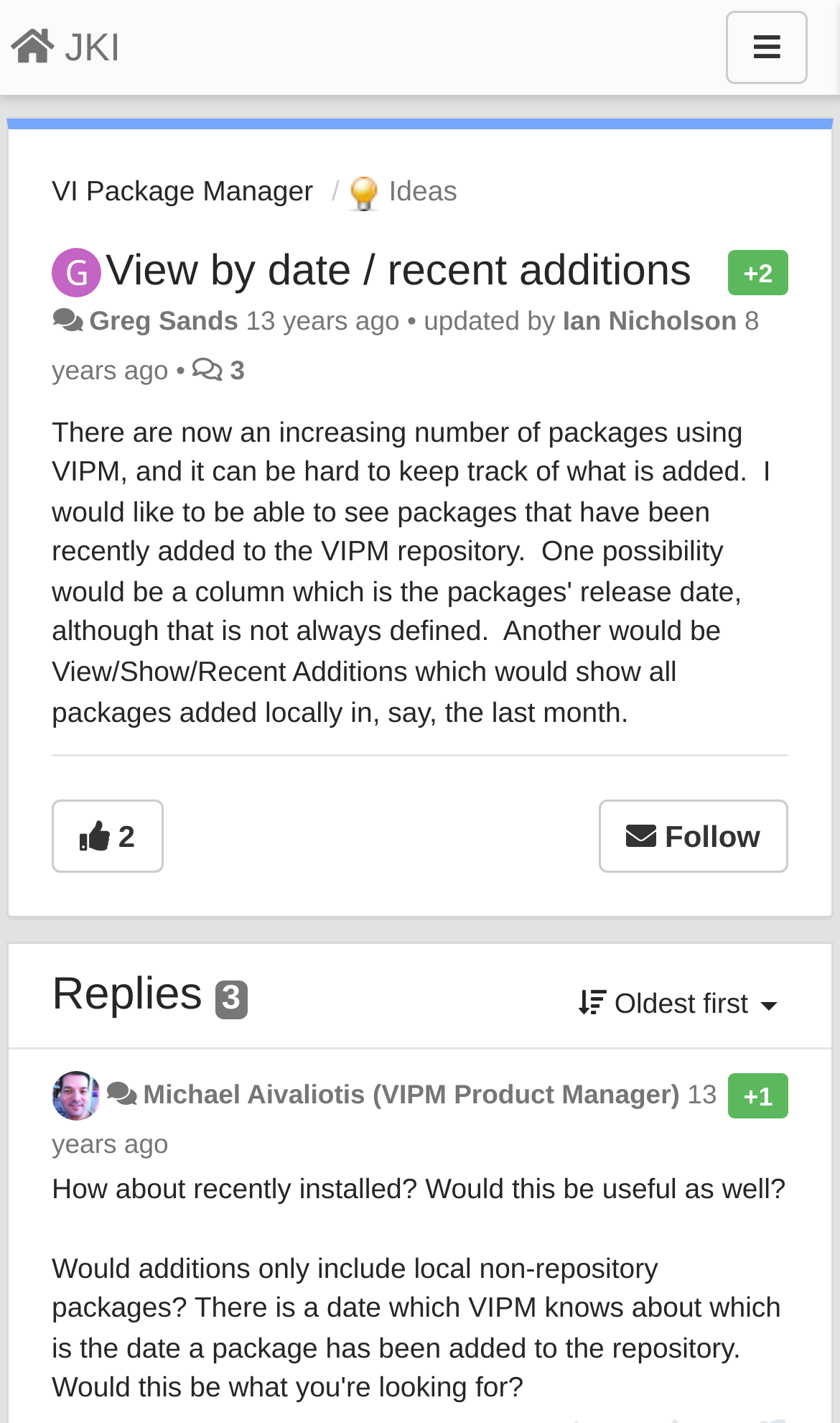Identify the bounding box coordinates for the UI element described as follows: Michael Aivaliotis (VIPM Product Manager). Use the format (top-left x, top-left y, bottom-right x, bottom-right y) and ensure all values are floating point numbers between 0 and 1.

[0.17, 0.758, 0.809, 0.779]